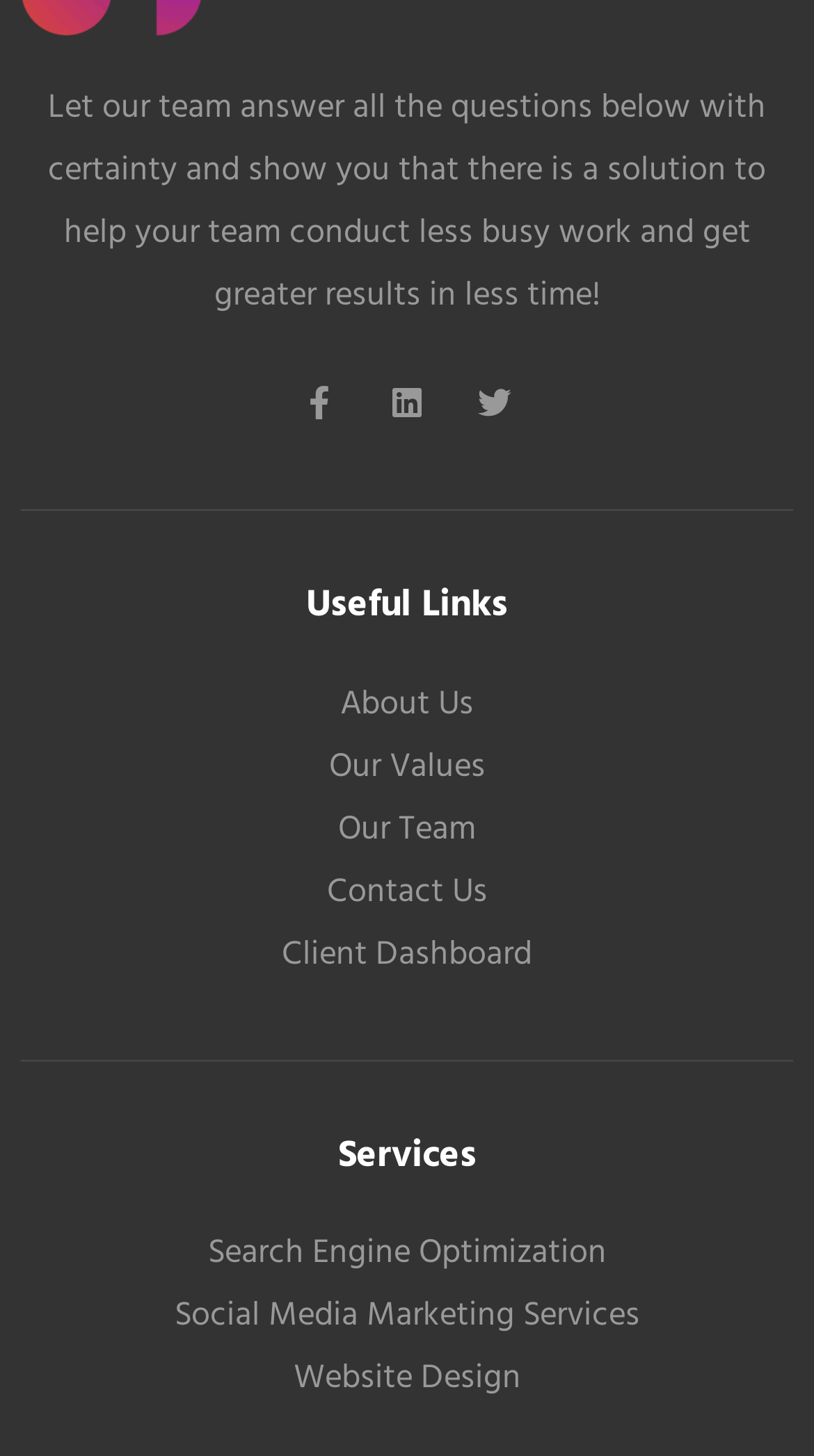Please locate the clickable area by providing the bounding box coordinates to follow this instruction: "Visit our client dashboard".

[0.026, 0.634, 0.974, 0.677]